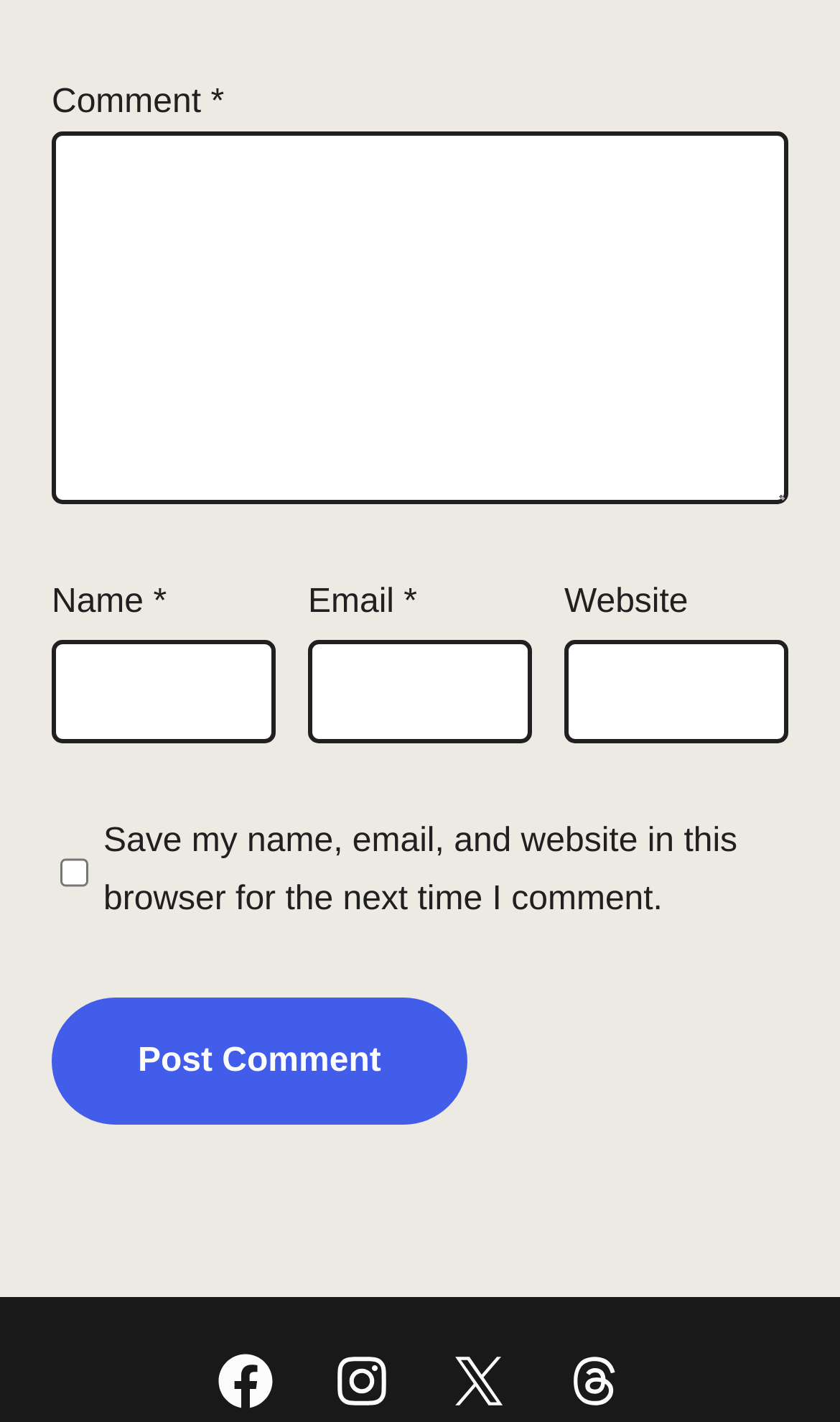Pinpoint the bounding box coordinates of the element that must be clicked to accomplish the following instruction: "Check the Disclaimer & cookies policy". The coordinates should be in the format of four float numbers between 0 and 1, i.e., [left, top, right, bottom].

None